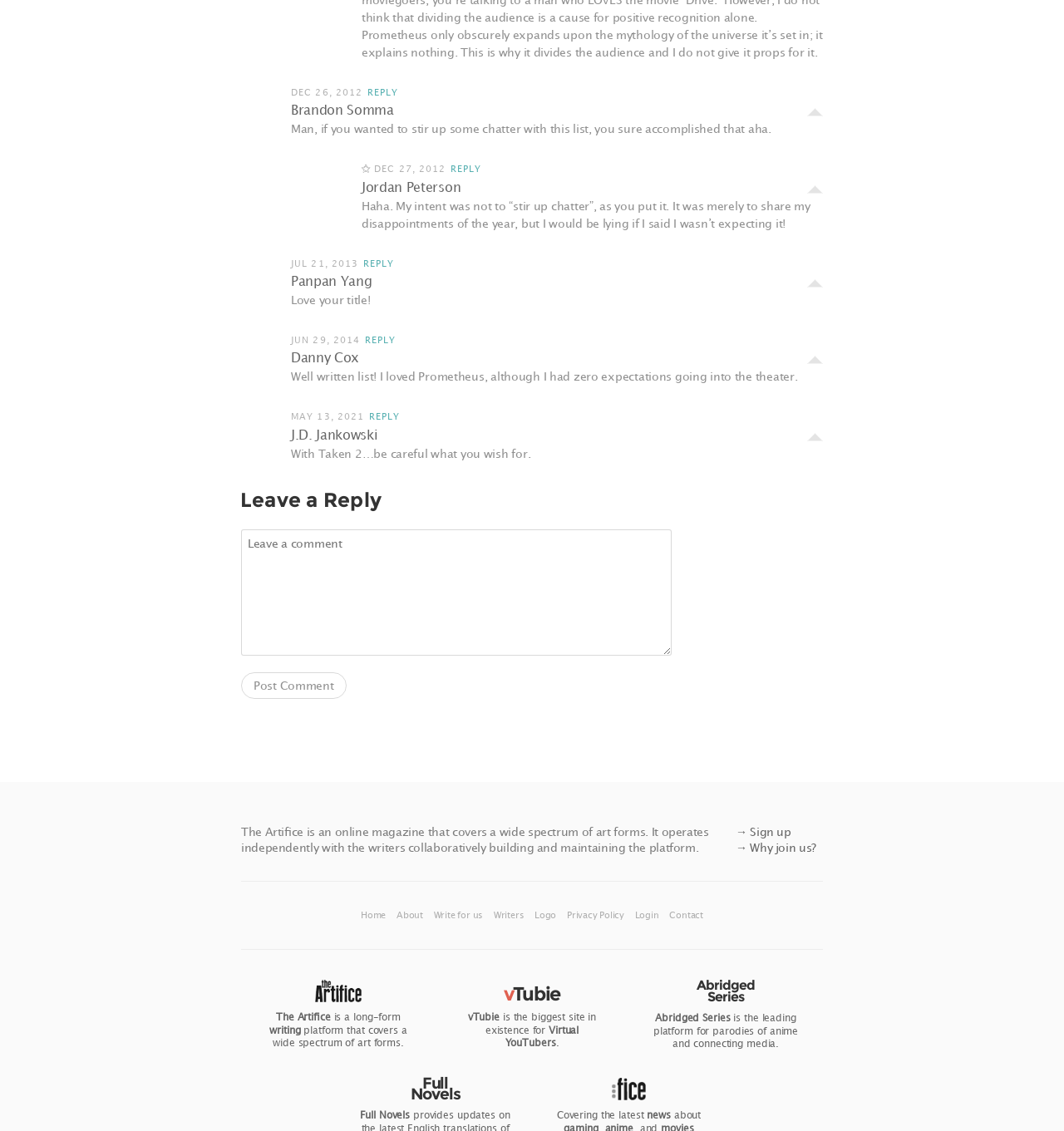Provide a short answer to the following question with just one word or phrase: How many images are there of people on the page?

4